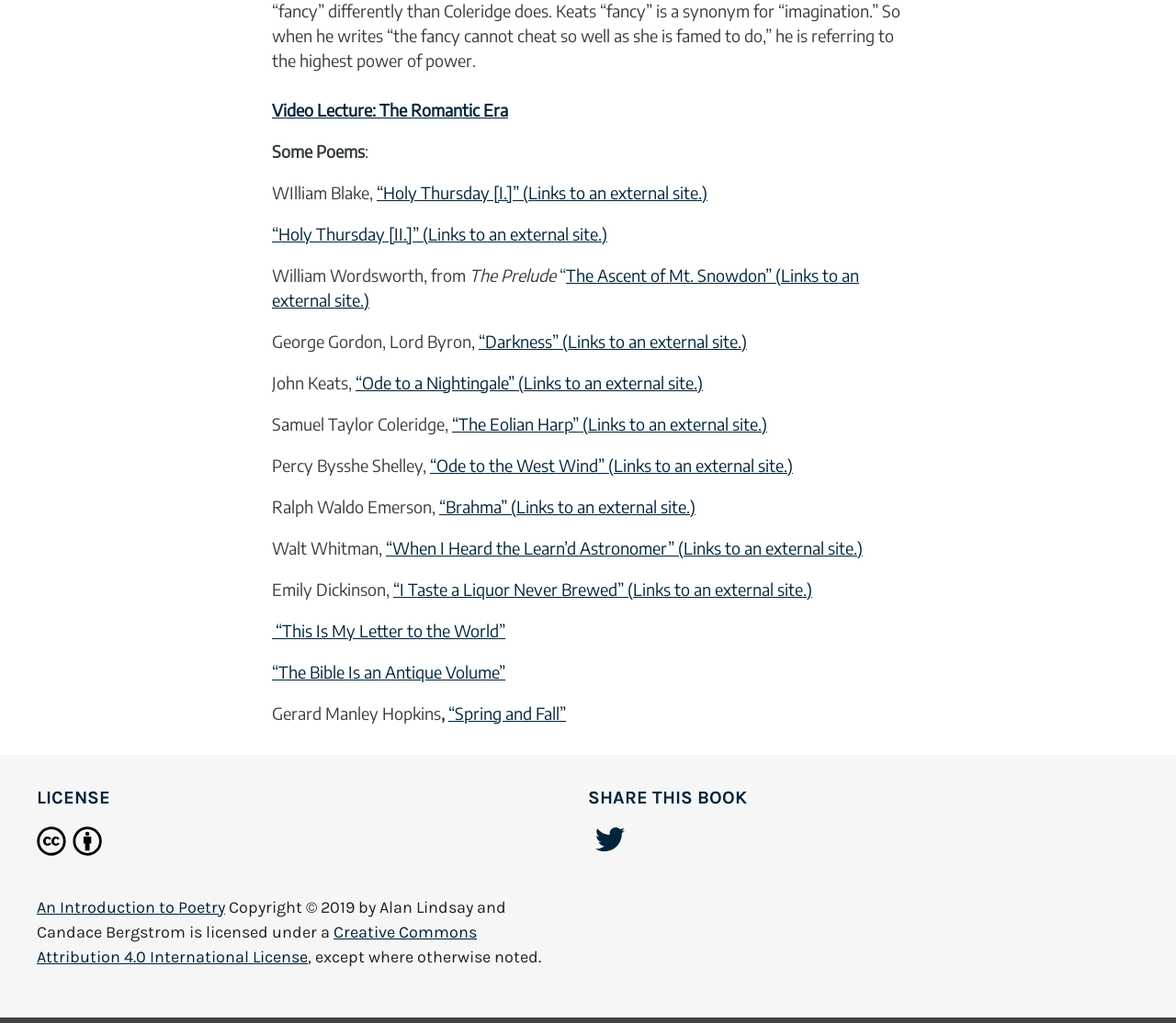Please identify the bounding box coordinates for the region that you need to click to follow this instruction: "Read 'Some Poems'".

[0.231, 0.137, 0.31, 0.158]